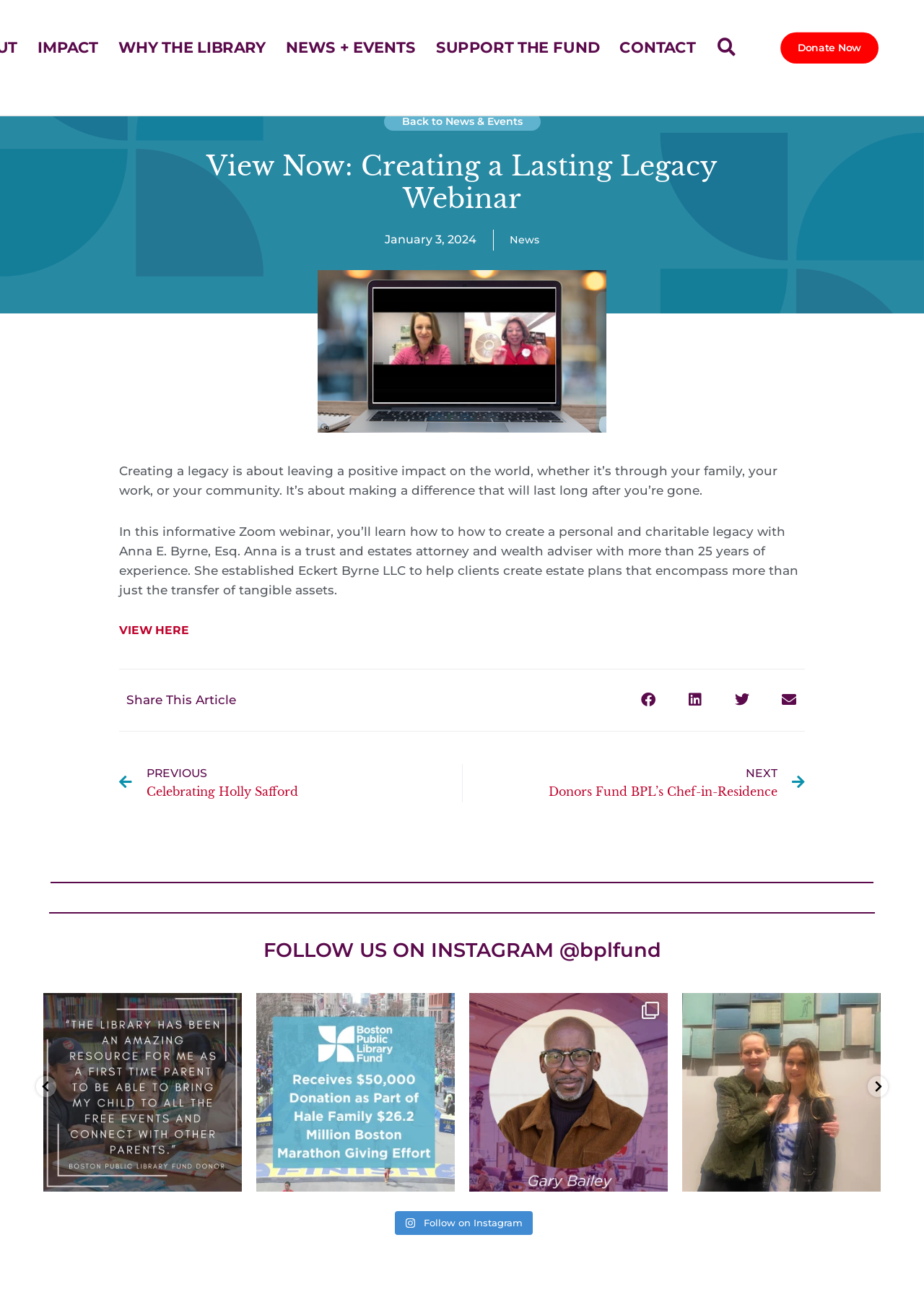Please determine the bounding box coordinates for the element that should be clicked to follow these instructions: "Search for something".

[0.835, 0.028, 0.849, 0.046]